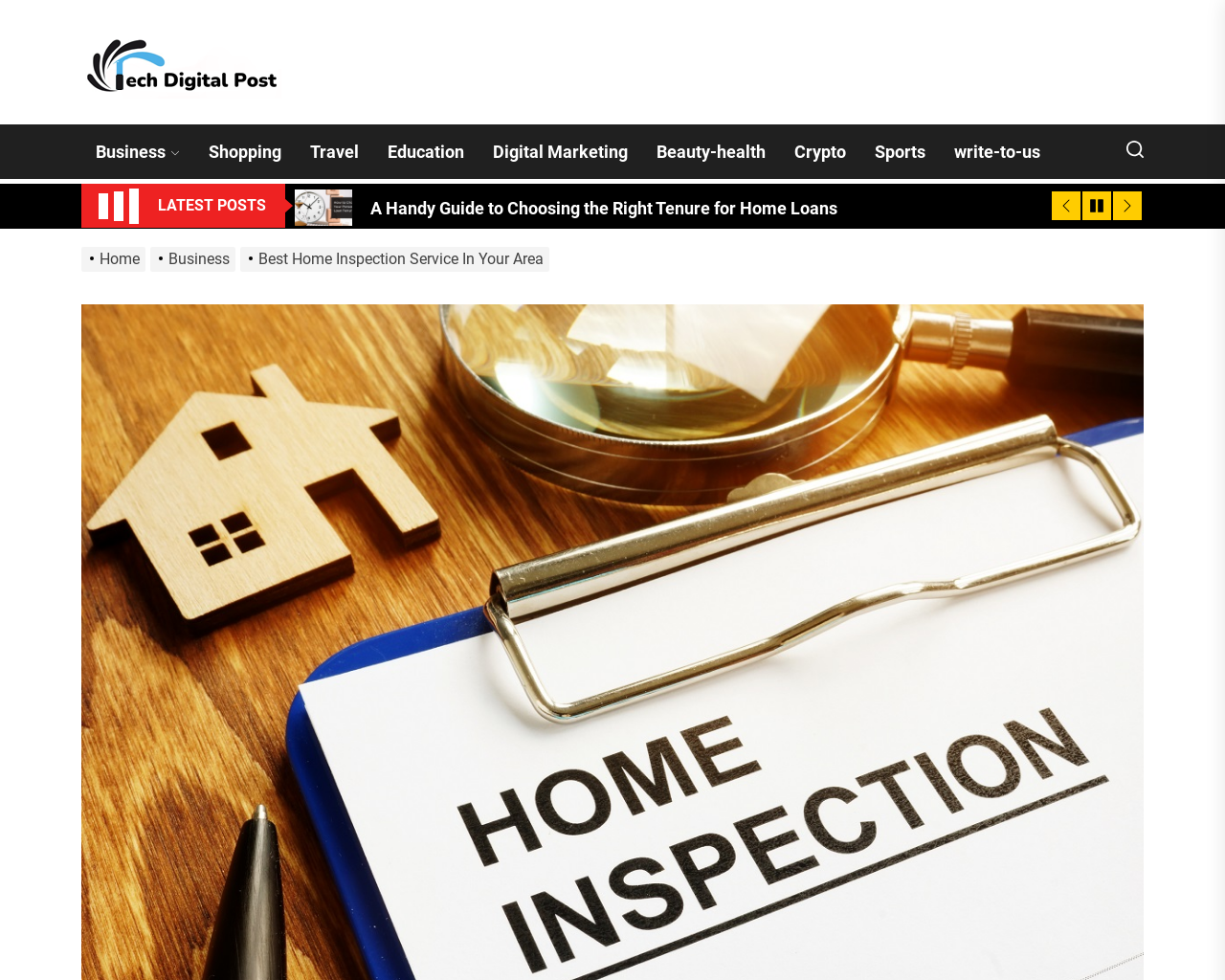What is the current page in the breadcrumb navigation?
Refer to the image and give a detailed answer to the question.

I found a breadcrumb navigation section, and the current page is indicated by the link 'Best Home Inspection Service In Your Area', which is the last item in the breadcrumb trail.